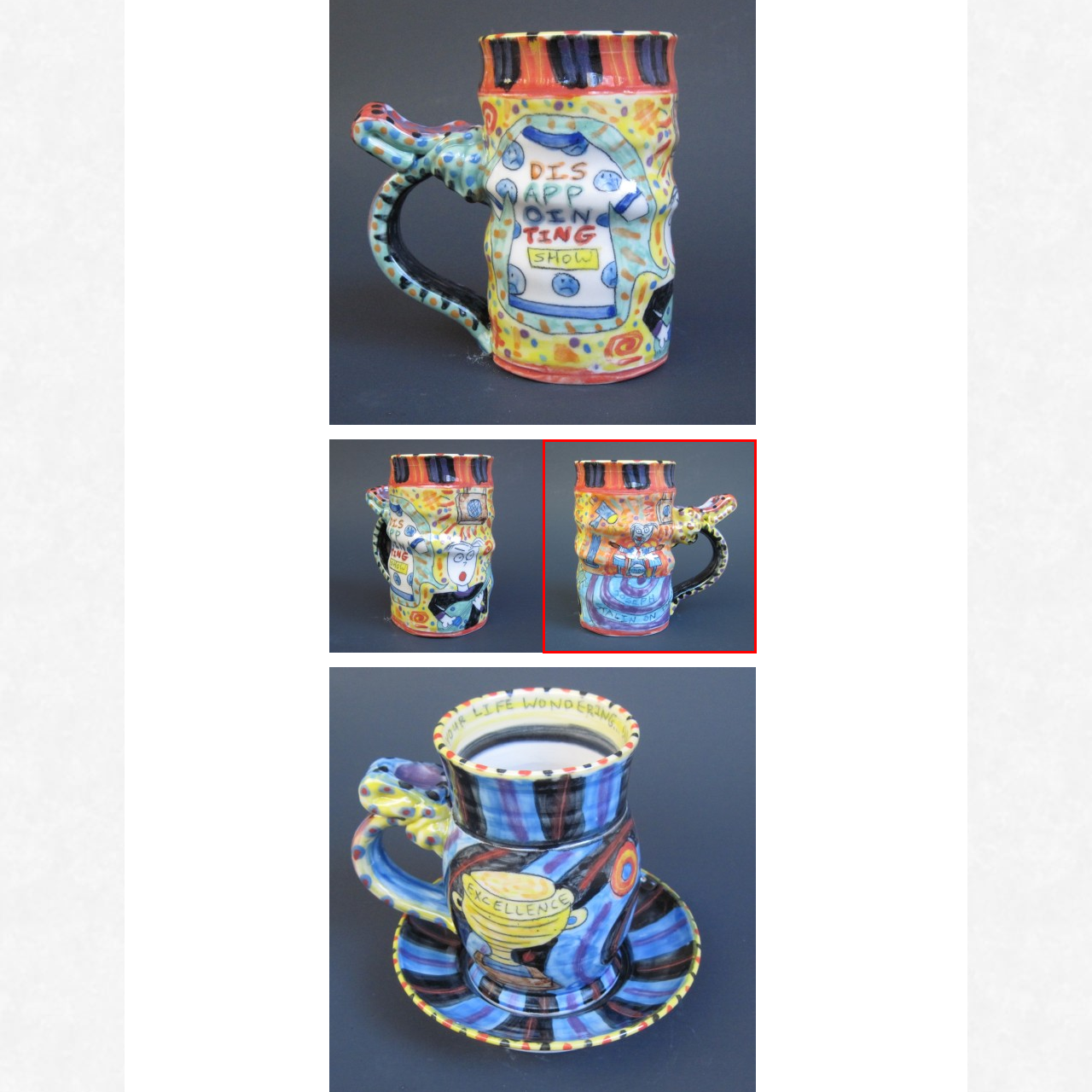What is the shape of the mug?
Analyze the image surrounded by the red bounding box and provide a thorough answer.

The caption describes the mug as being shaped irregularly, which adds to its artistic flair and makes it a fascinating piece for collectors or enthusiasts of unconventional ceramics.